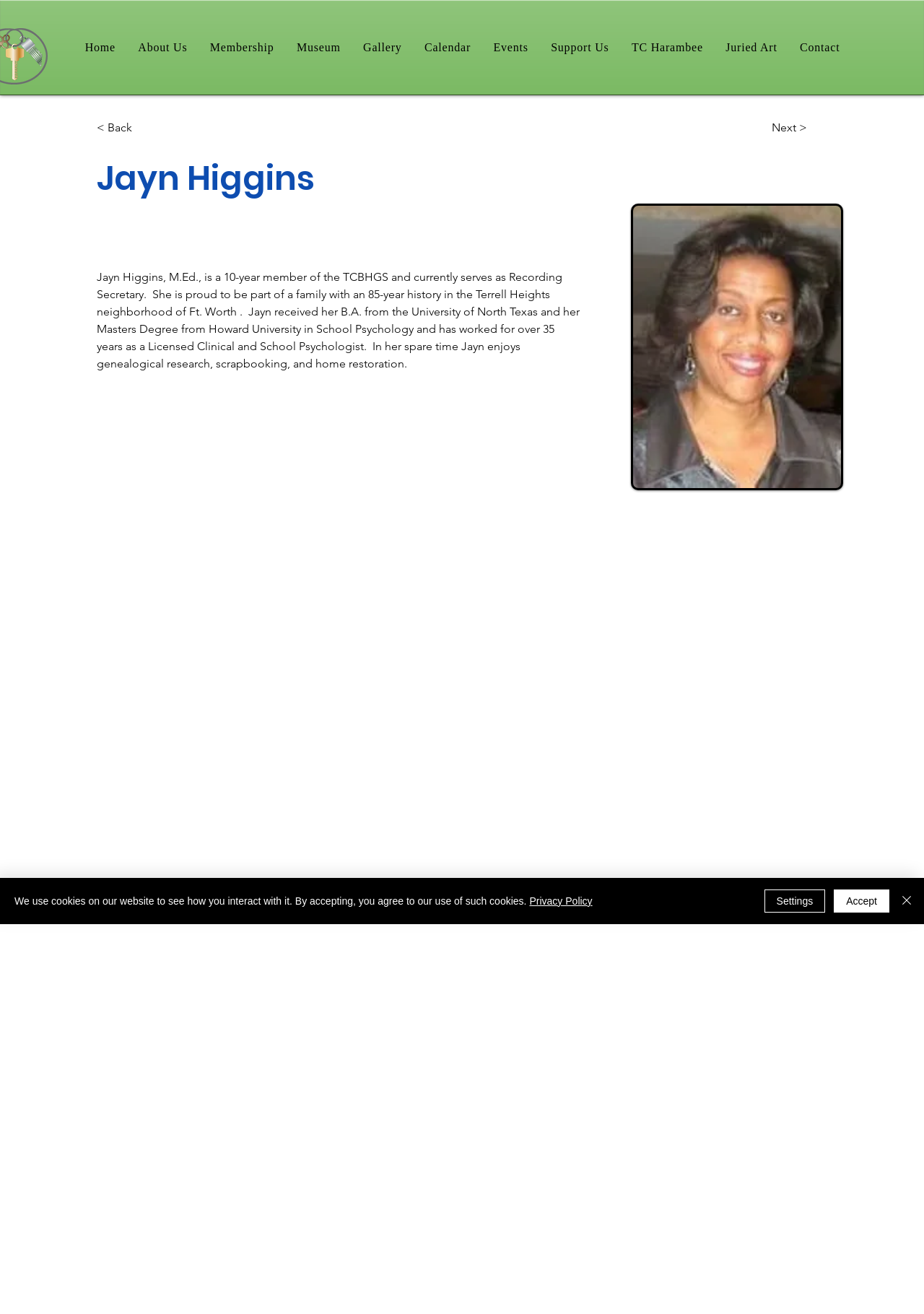Please identify the coordinates of the bounding box that should be clicked to fulfill this instruction: "go to membership".

[0.215, 0.025, 0.309, 0.048]